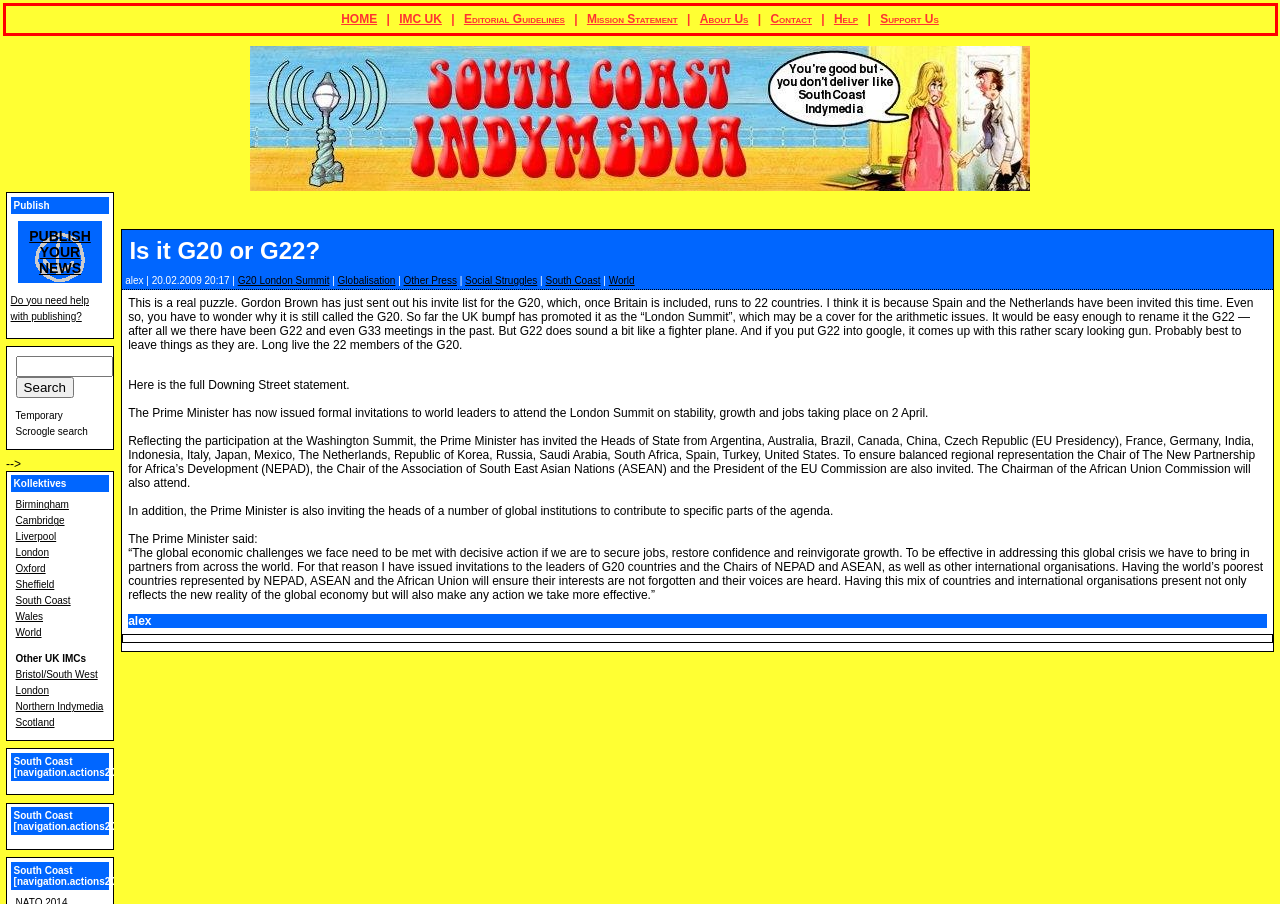Analyze the screenshot of a webpage where a red rectangle is bounding a UI element. Extract and generate the text content within this red bounding box.

HOME | IMC UK | Editorial Guidelines | Mission Statement | About Us | Contact | Help | Support Us